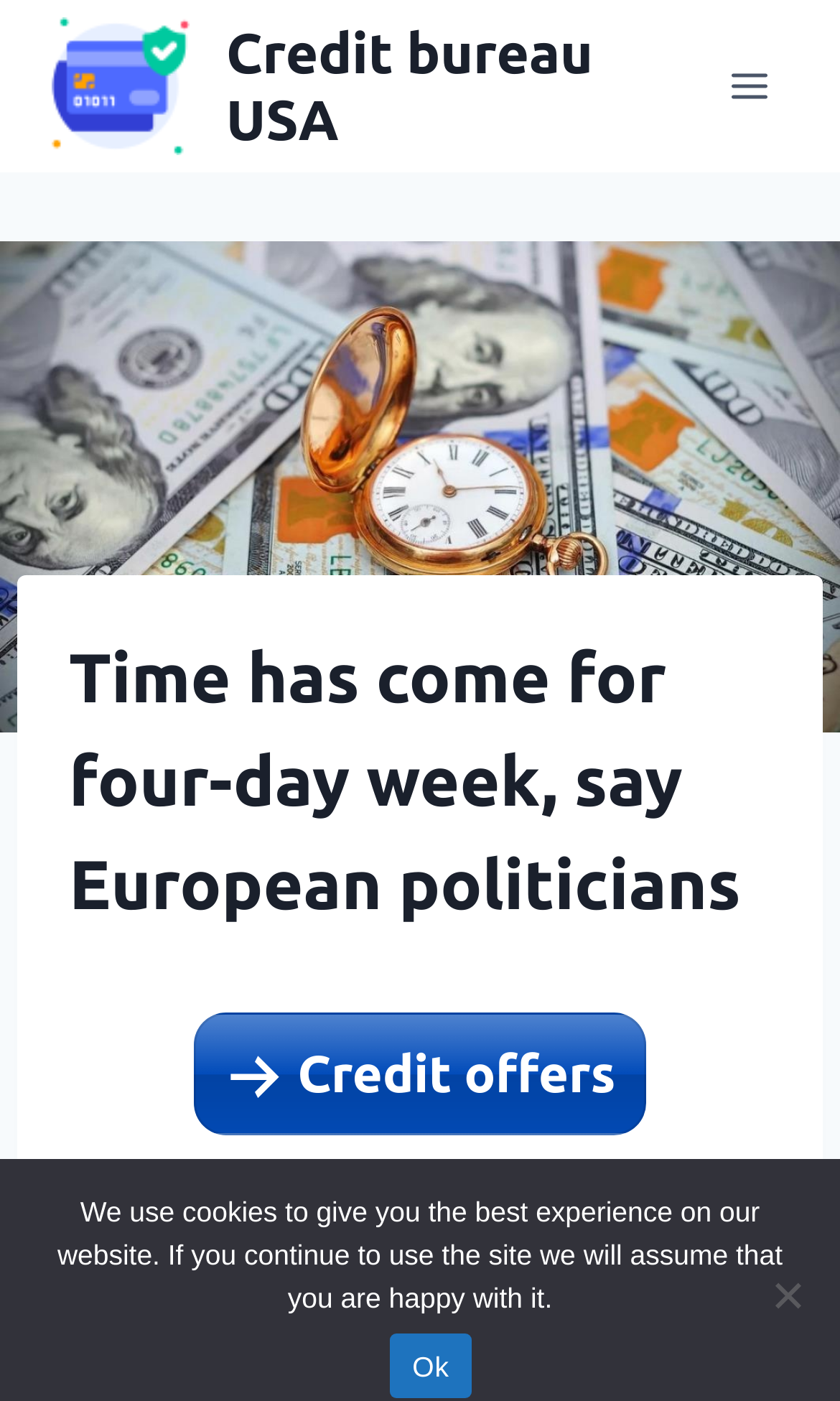Highlight the bounding box of the UI element that corresponds to this description: "Ok".

[0.465, 0.952, 0.56, 0.998]